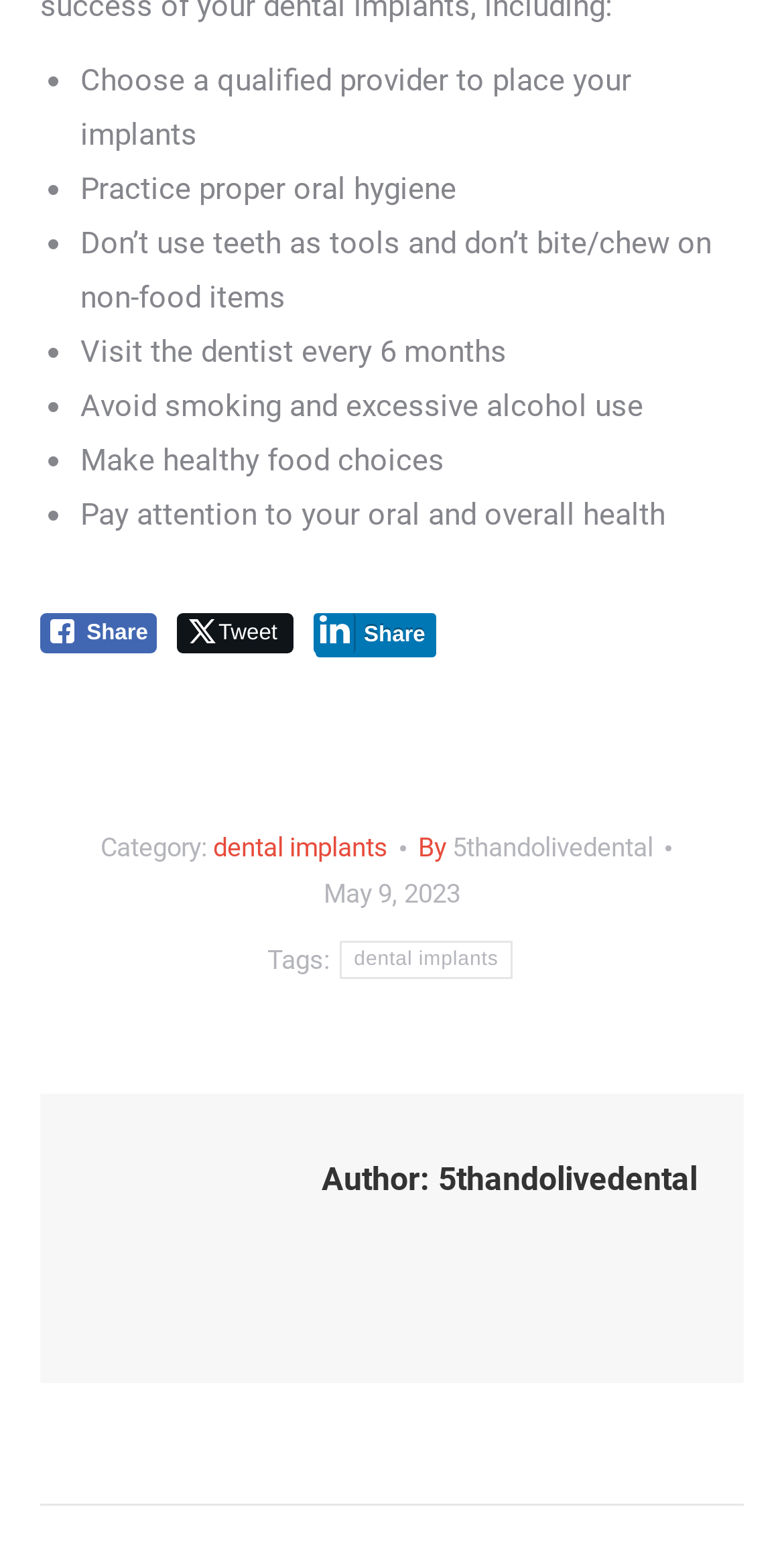How many list items are there in the article?
Using the picture, provide a one-word or short phrase answer.

6